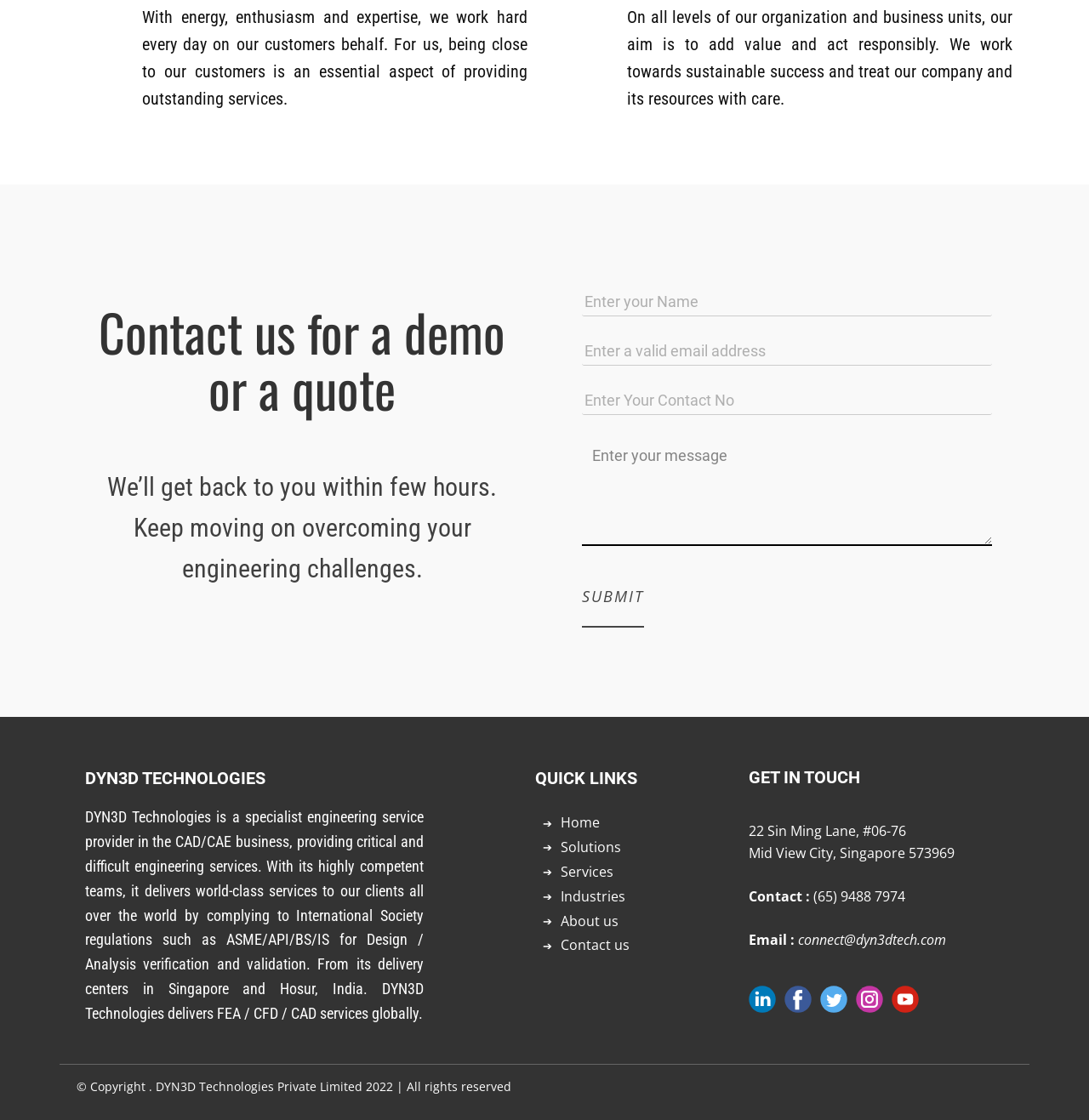How many social media links are there? Using the information from the screenshot, answer with a single word or phrase.

5